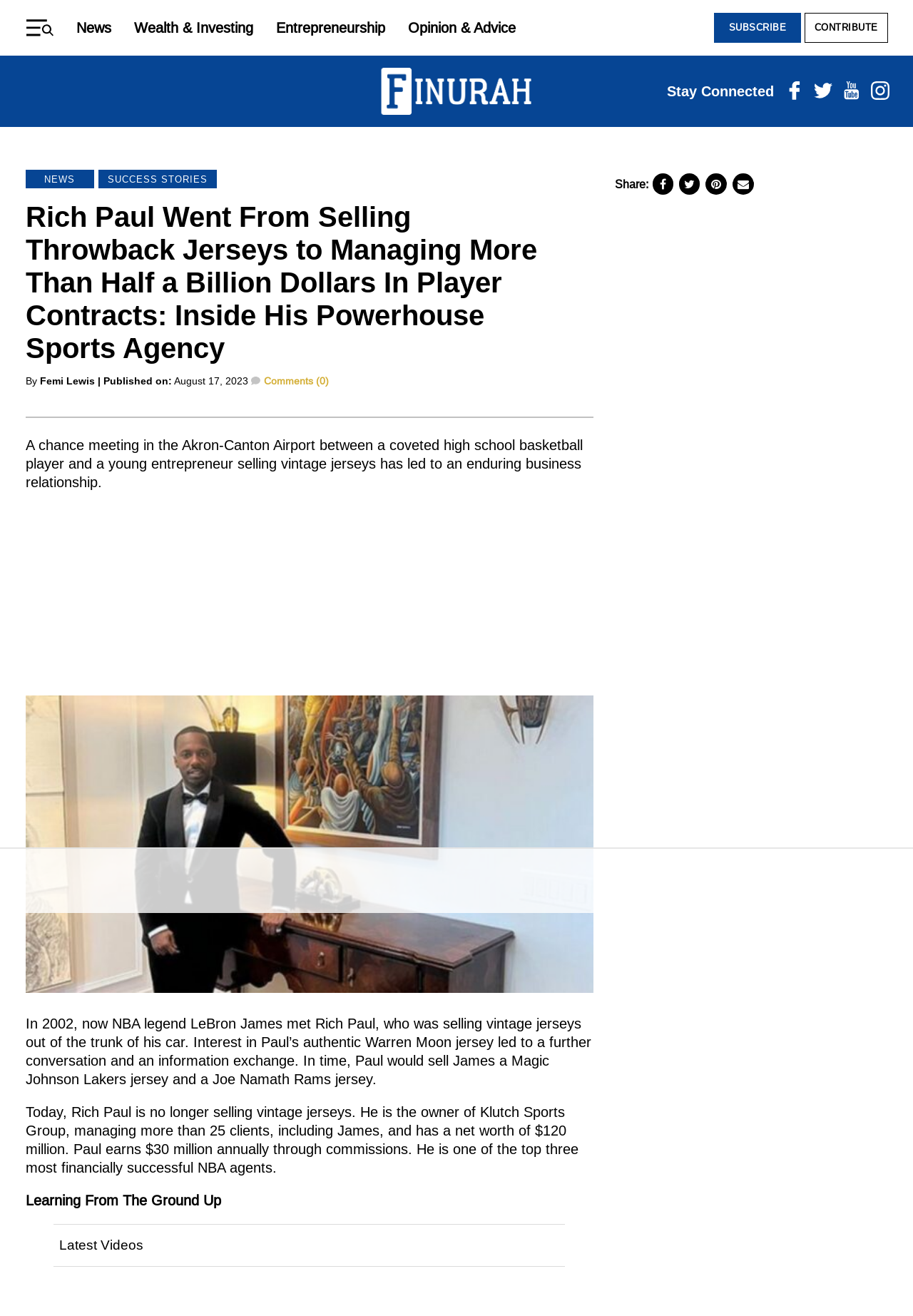Provide the bounding box coordinates of the section that needs to be clicked to accomplish the following instruction: "Read the latest news."

[0.028, 0.129, 0.103, 0.143]